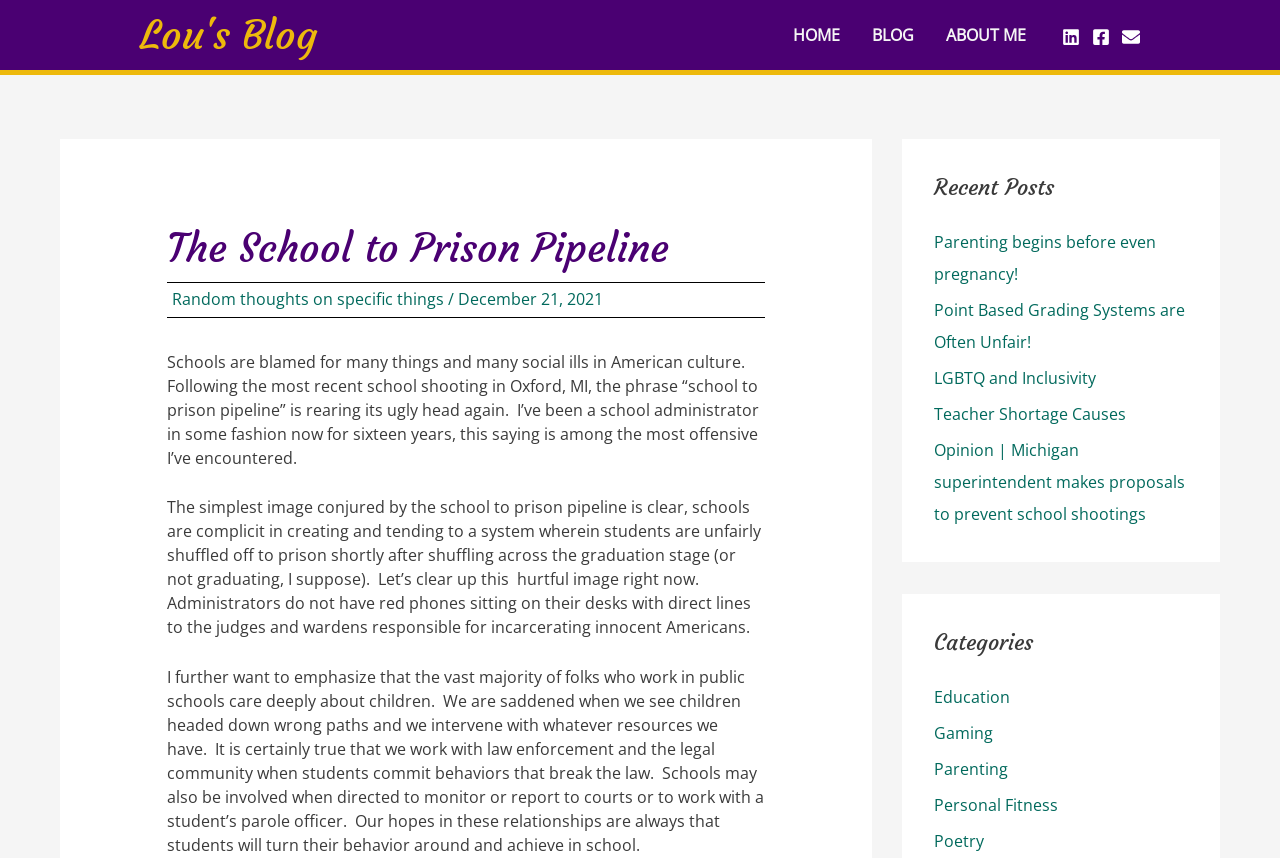Please provide a comprehensive response to the question based on the details in the image: What is the name of the blog?

The name of the blog can be found in the heading element at the top of the webpage, which says 'Lou's Blog'.